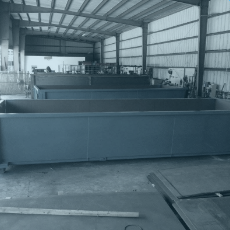Describe all the elements in the image with great detail.

The image depicts a spacious warehouse interior filled with several large roll-off dumpsters. The dumpsters are metallic, with a simple rectangular design, positioned side by side on a concrete floor. The high ceiling of the warehouse gives an airy feel, while large windows let in natural light, illuminating the structured layout. This scene highlights the operational aspect of Virtuoso Dumpsters, showcasing their inventory and capacity for handling waste management needs efficiently. The setting conveys a sense of readiness to meet customer demands, emphasizing reliability and quick service.